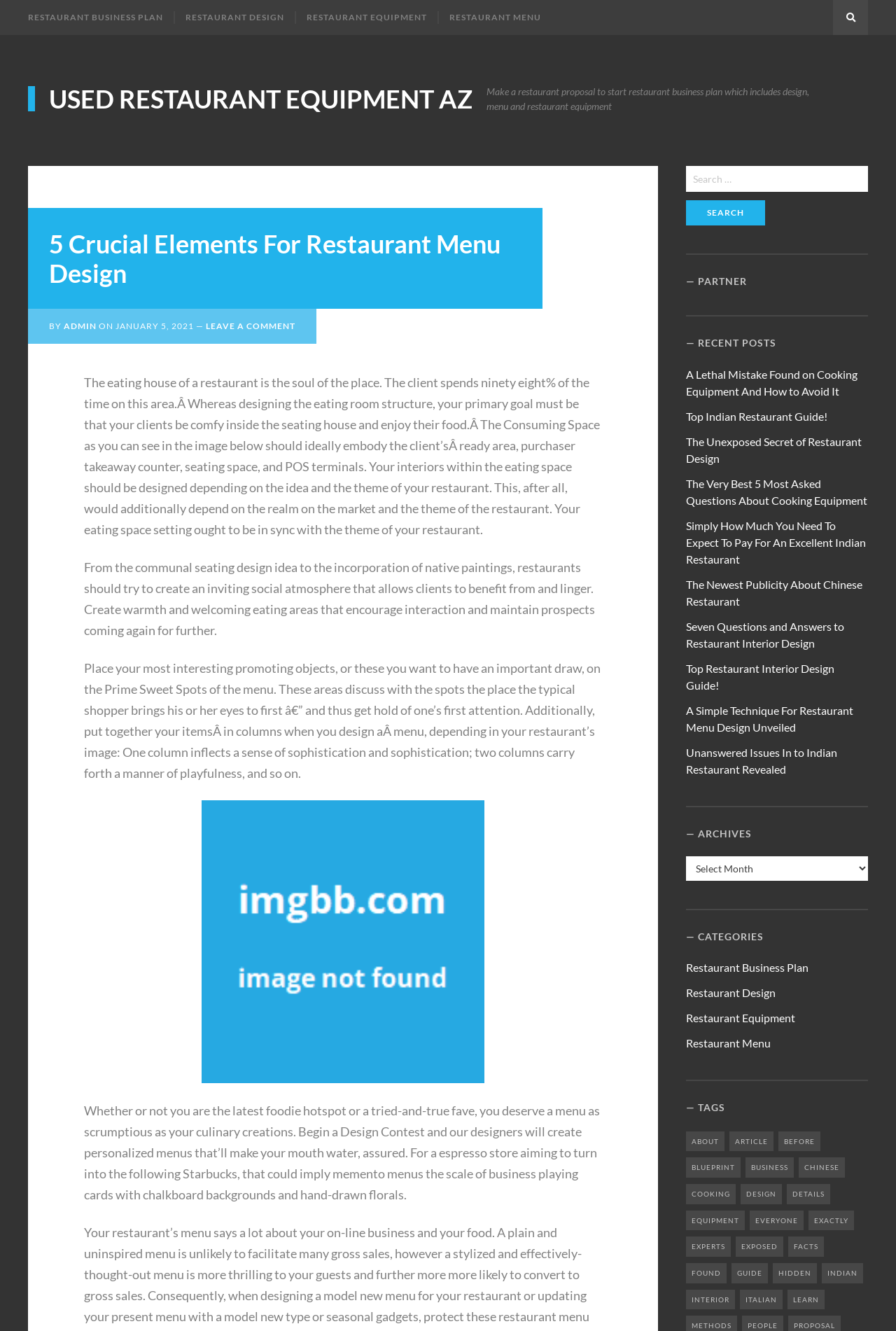Specify the bounding box coordinates for the region that must be clicked to perform the given instruction: "Click on the 'RESTAURANT MENU' link".

[0.488, 0.008, 0.616, 0.018]